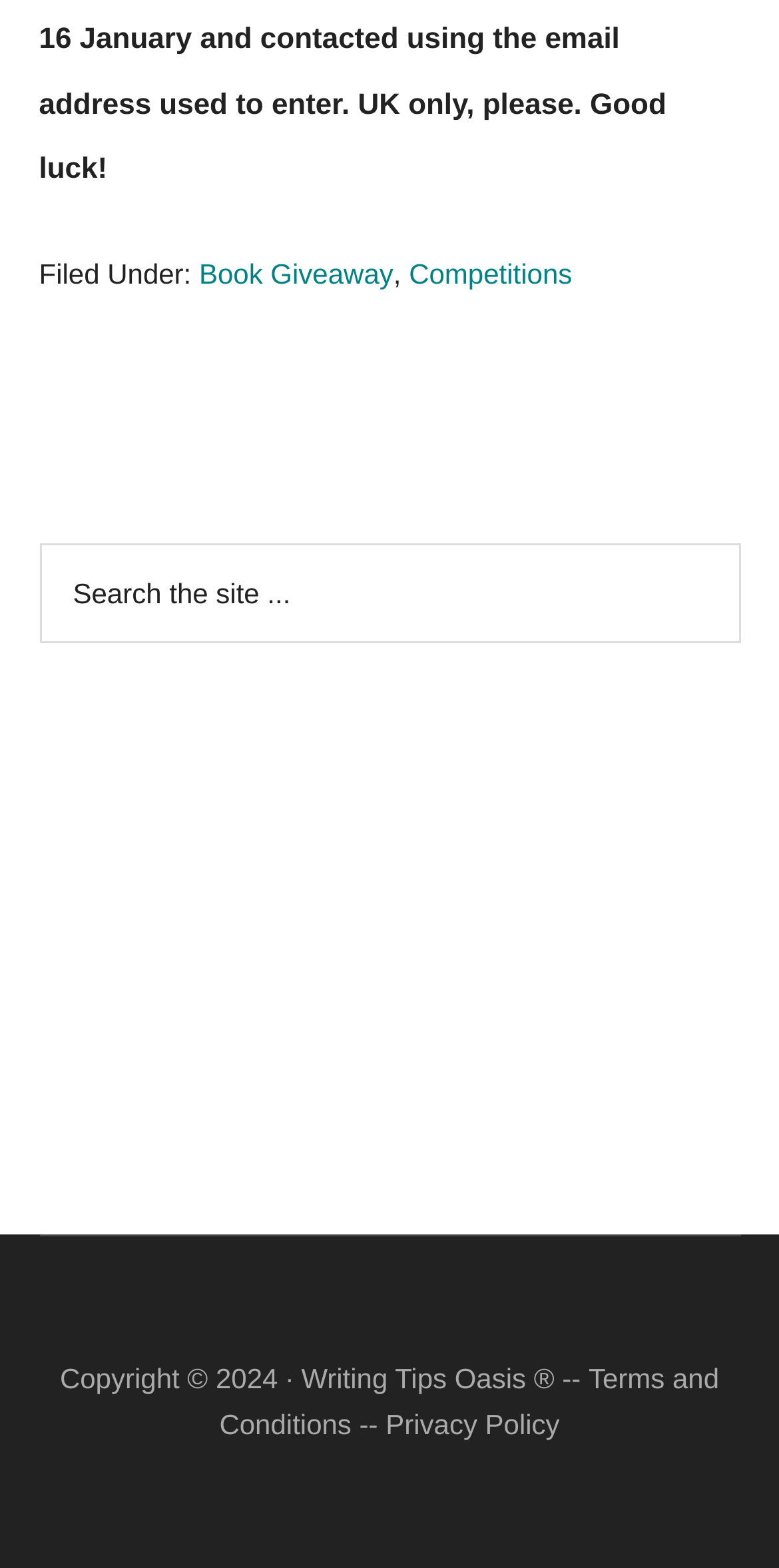Provide a one-word or one-phrase answer to the question:
What is the purpose of the search box?

Search the site